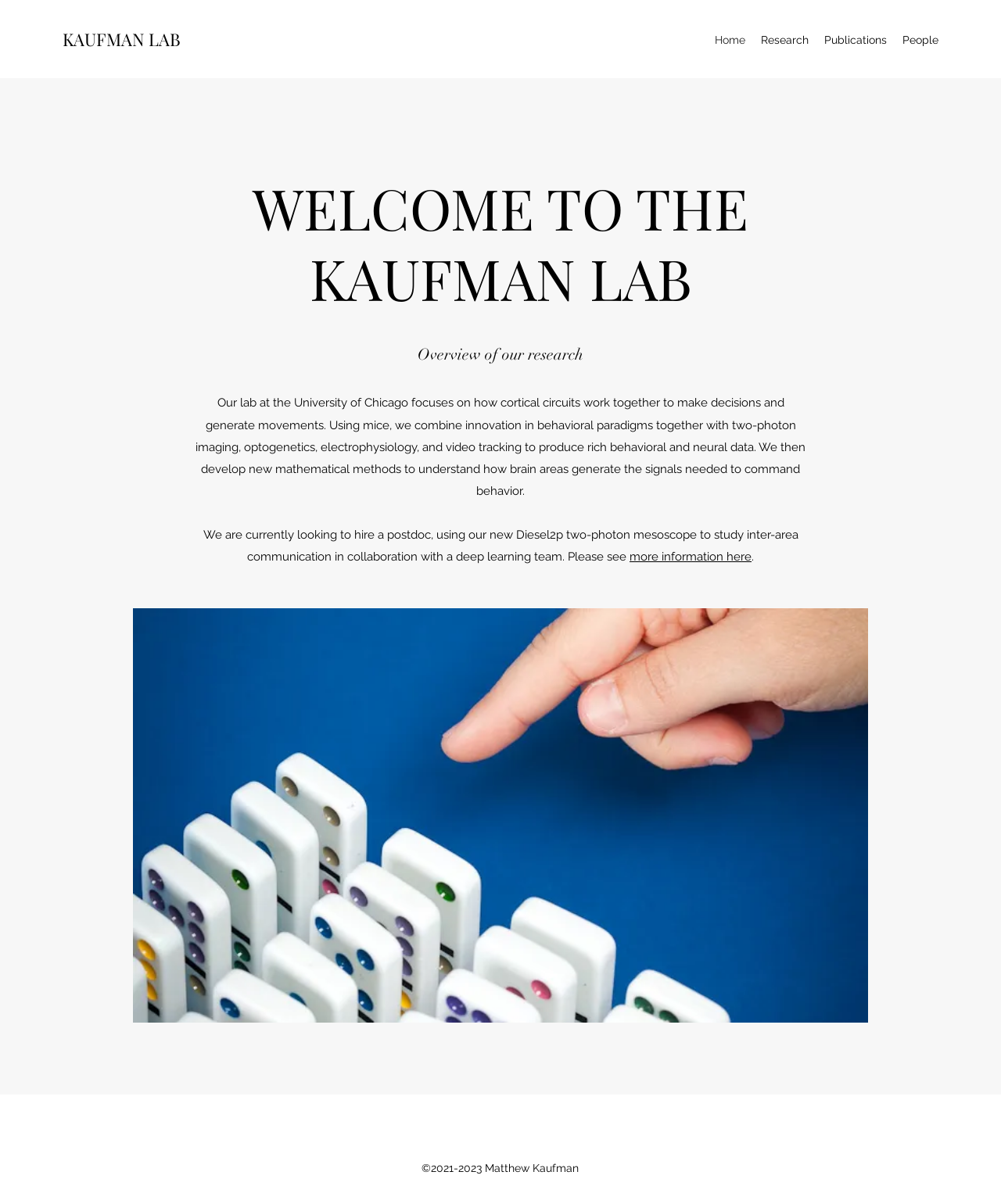What is the lab currently looking to hire?
Using the information from the image, give a concise answer in one word or a short phrase.

A postdoc